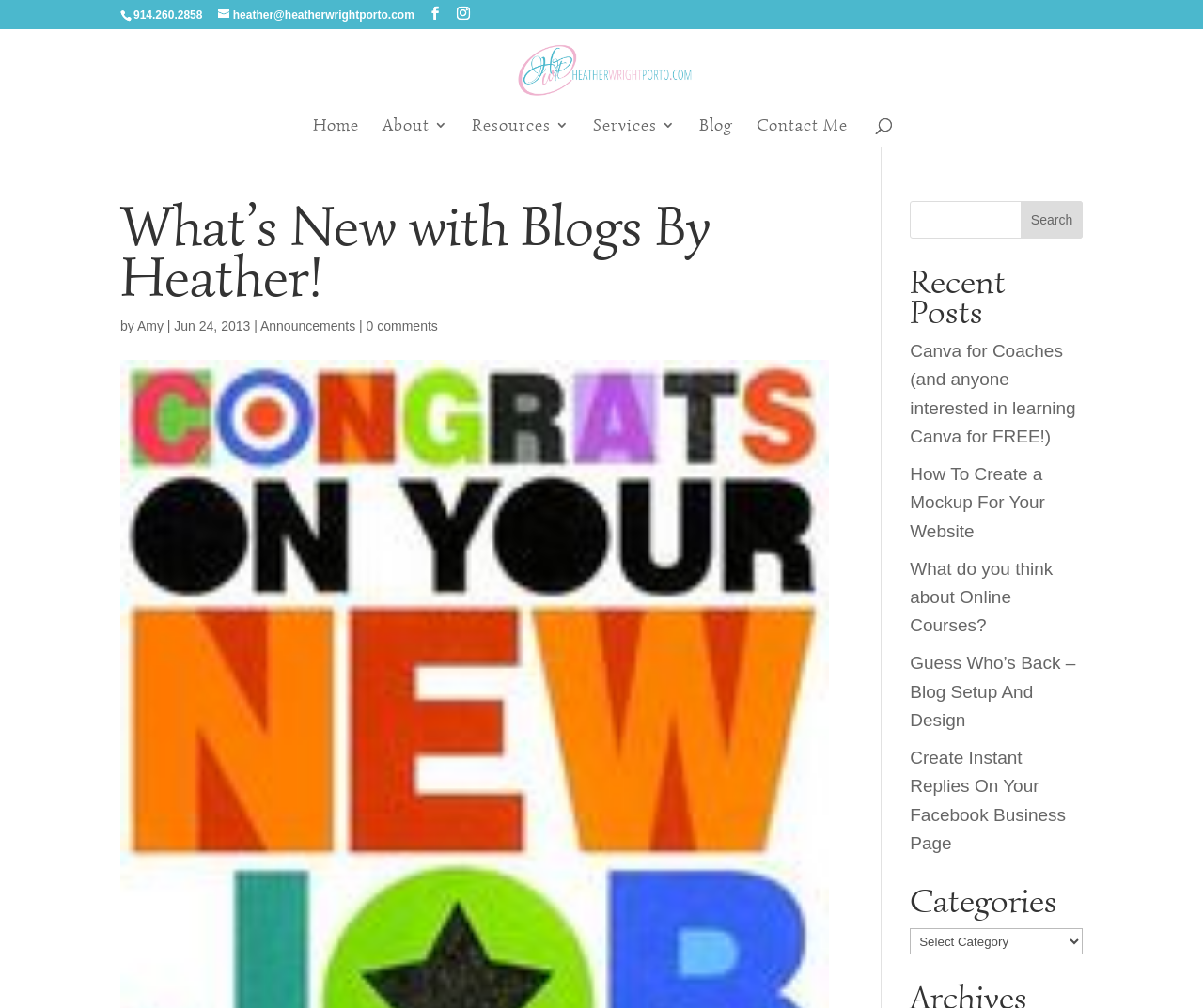How many recent posts are listed on the webpage?
Look at the image and answer the question with a single word or phrase.

4